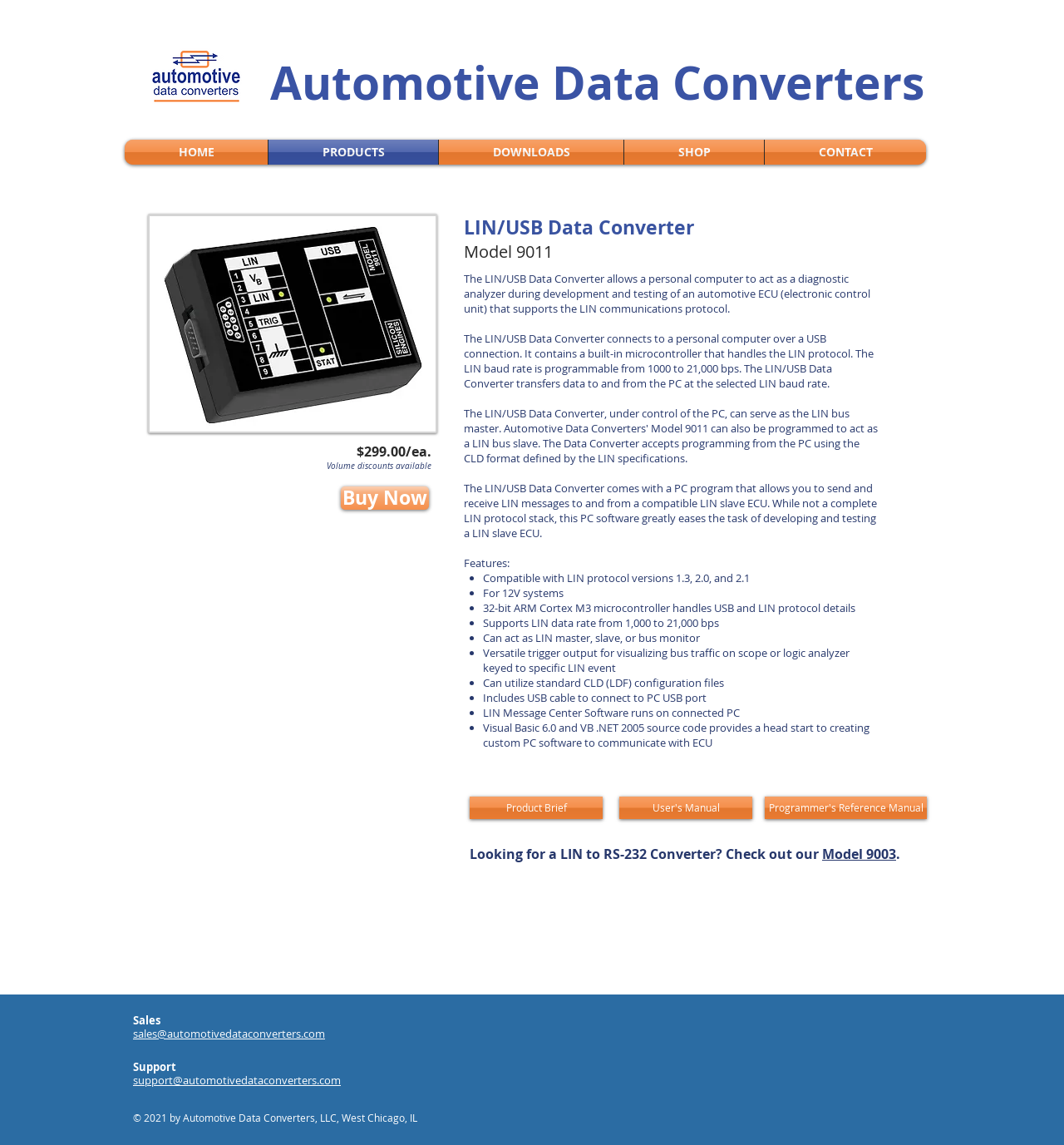Predict the bounding box coordinates of the area that should be clicked to accomplish the following instruction: "Check the 'User's Manual'". The bounding box coordinates should consist of four float numbers between 0 and 1, i.e., [left, top, right, bottom].

[0.582, 0.696, 0.707, 0.715]